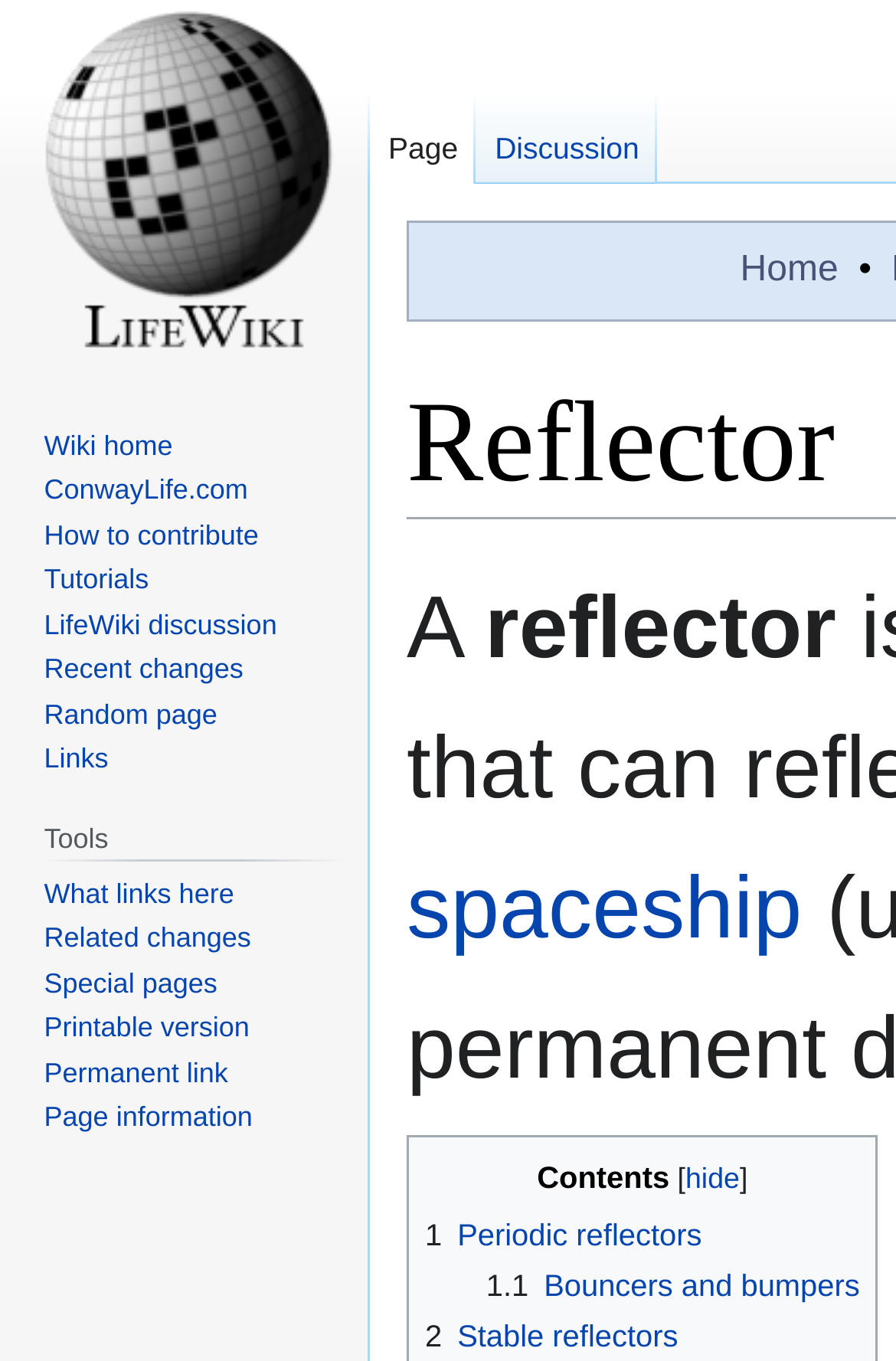Use a single word or phrase to answer the question: How many links are there in the main content area of the webpage?

4